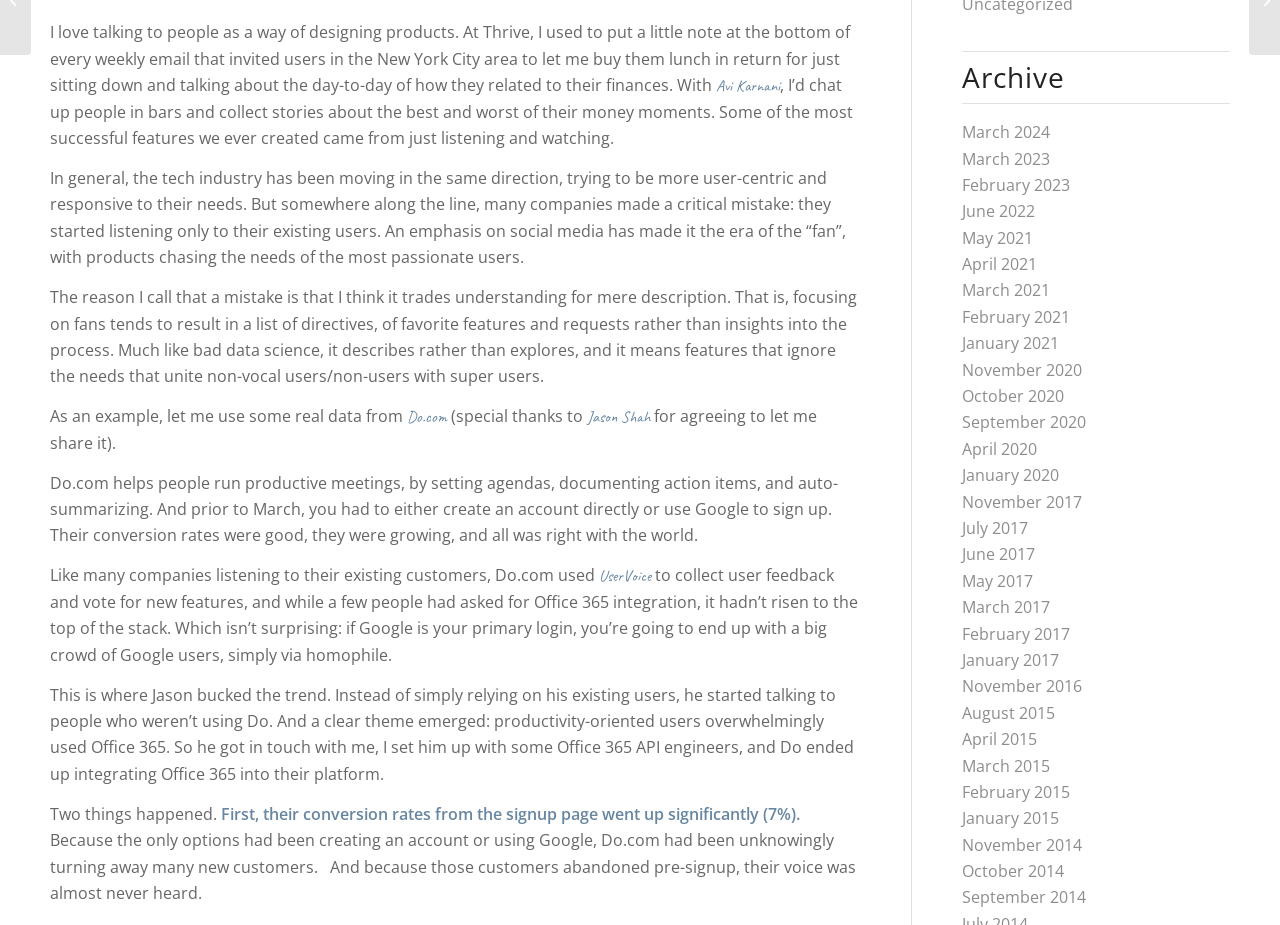Specify the bounding box coordinates (top-left x, top-left y, bottom-right x, bottom-right y) of the UI element in the screenshot that matches this description: ABOUT US

None